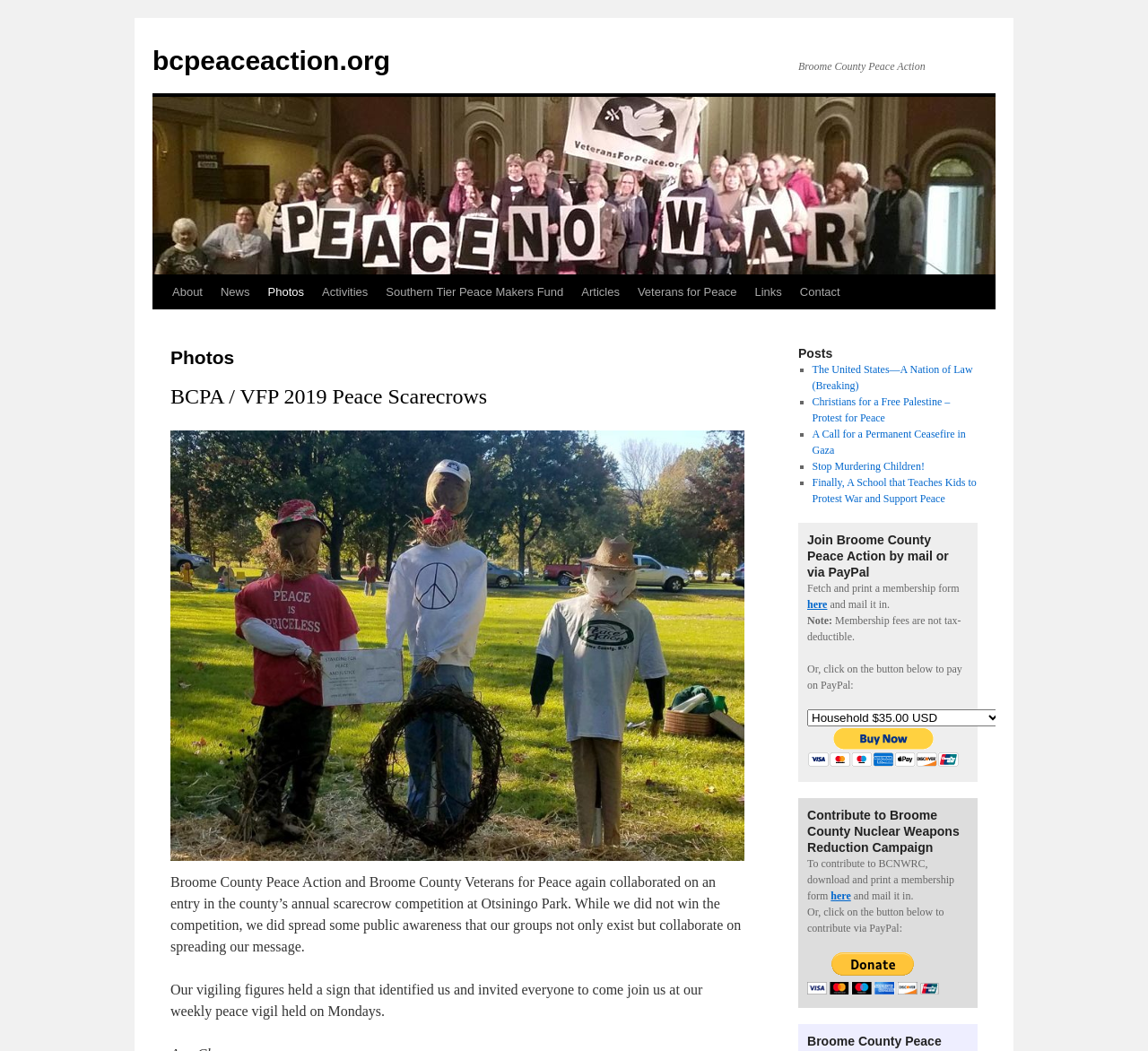Locate the bounding box coordinates of the clickable region to complete the following instruction: "View the 'BCPA / VFP 2019 Peace Scarecrows' photos."

[0.148, 0.362, 0.648, 0.393]